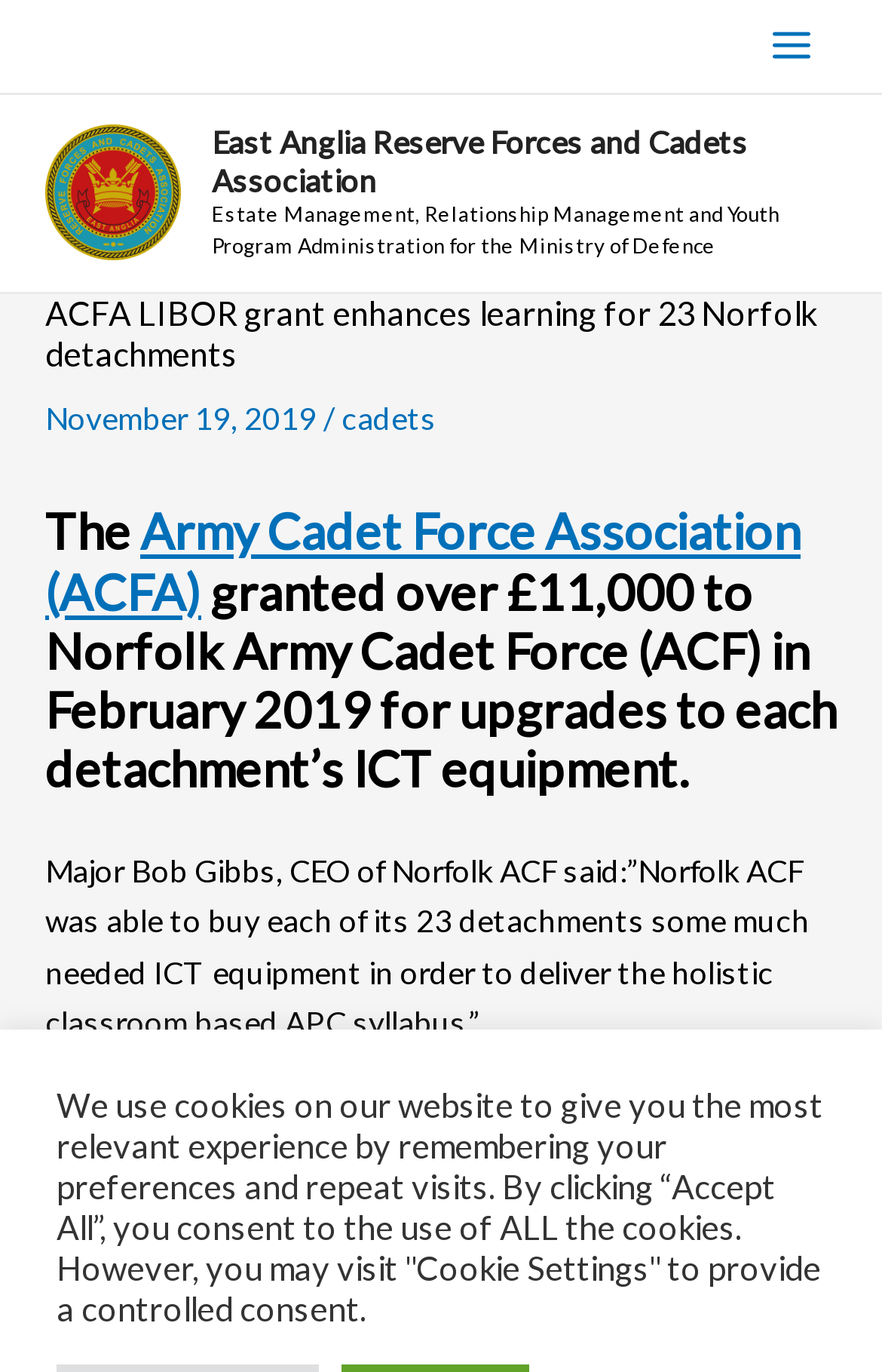What is the purpose of the ICT equipment upgrades?
Answer briefly with a single word or phrase based on the image.

To deliver the holistic classroom based APC syllabus